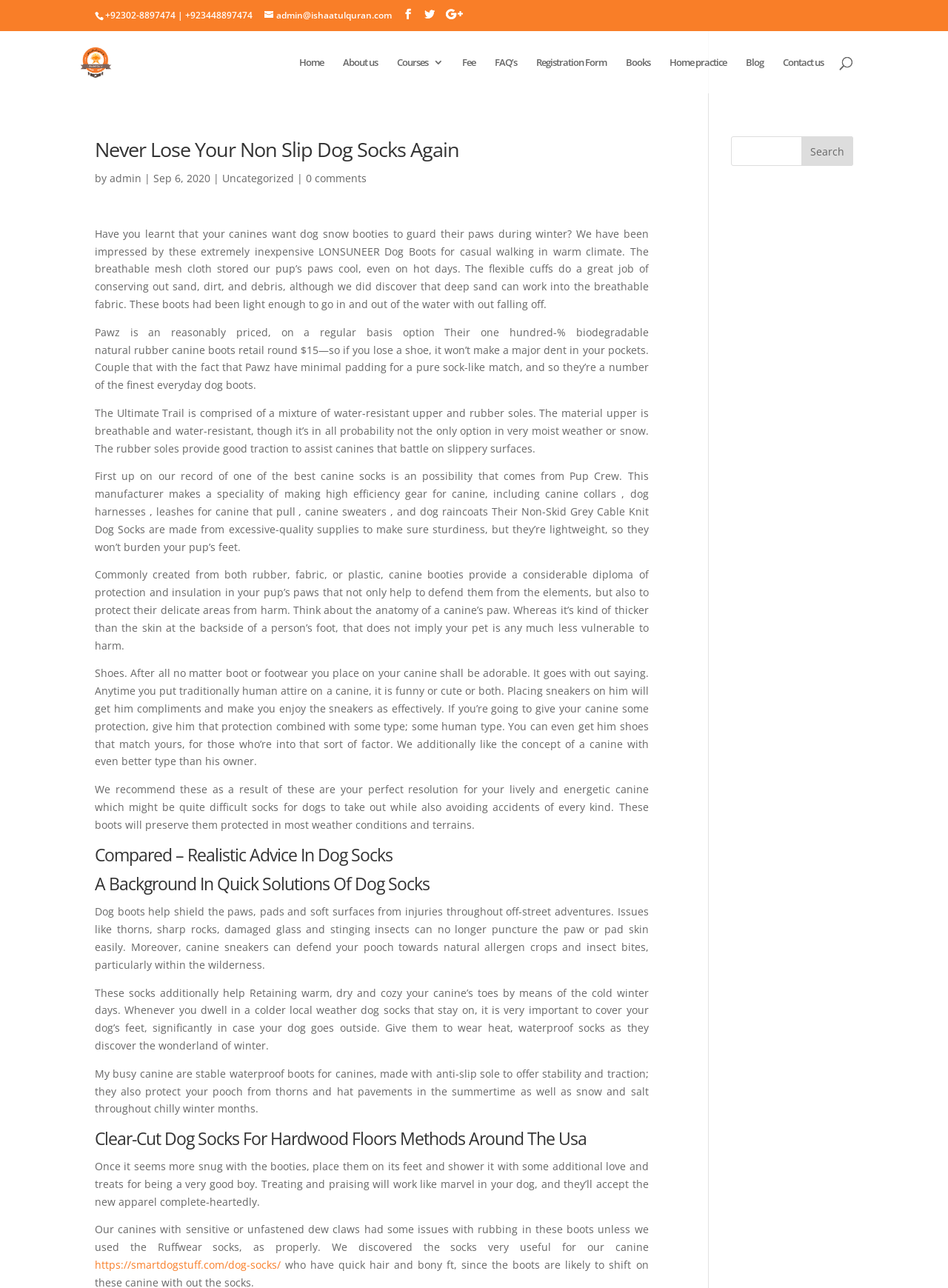Find the bounding box coordinates of the element you need to click on to perform this action: 'Contact us'. The coordinates should be represented by four float values between 0 and 1, in the format [left, top, right, bottom].

[0.826, 0.044, 0.869, 0.072]